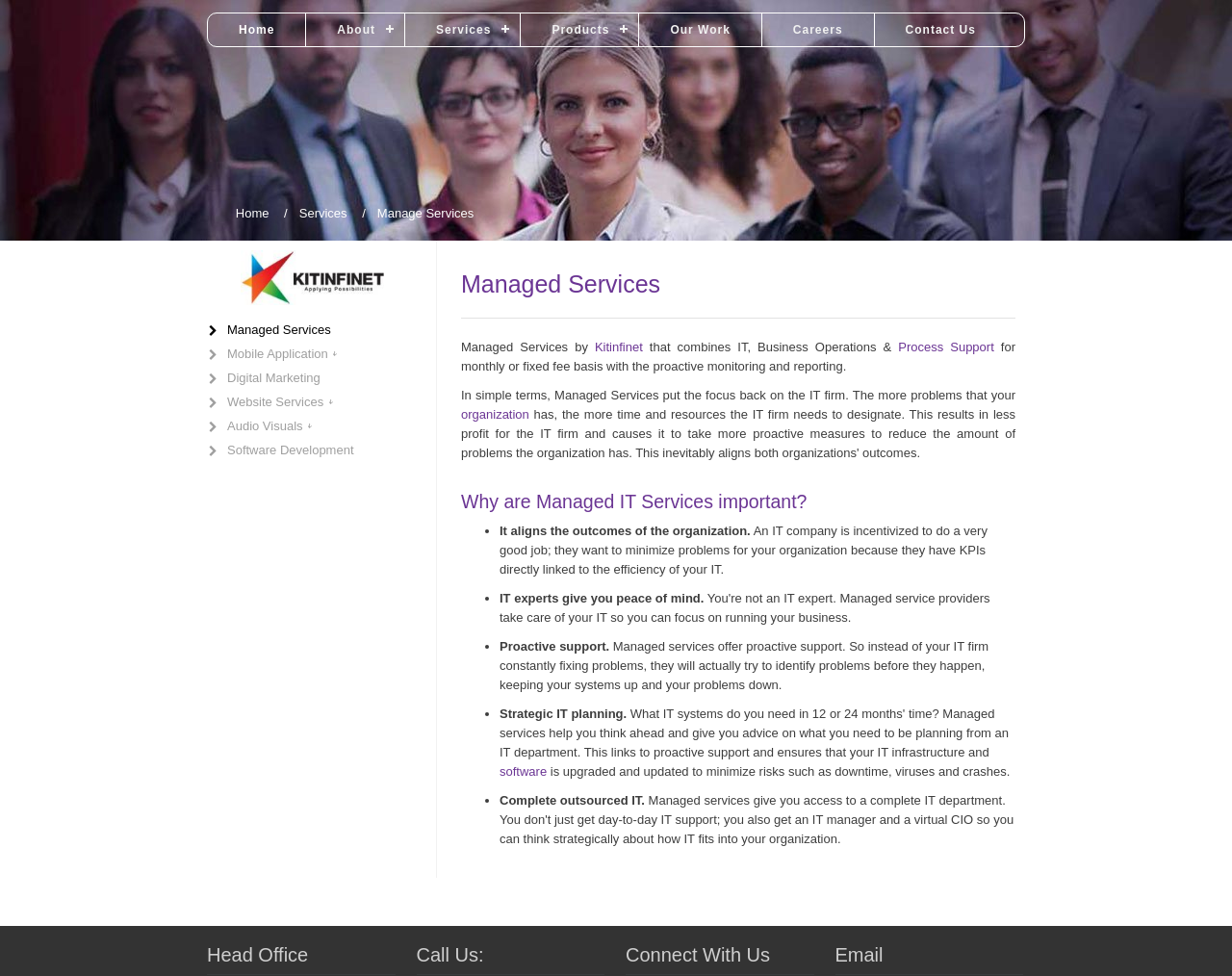Determine the bounding box coordinates for the area that should be clicked to carry out the following instruction: "Call the Head Office".

[0.338, 0.969, 0.491, 0.999]